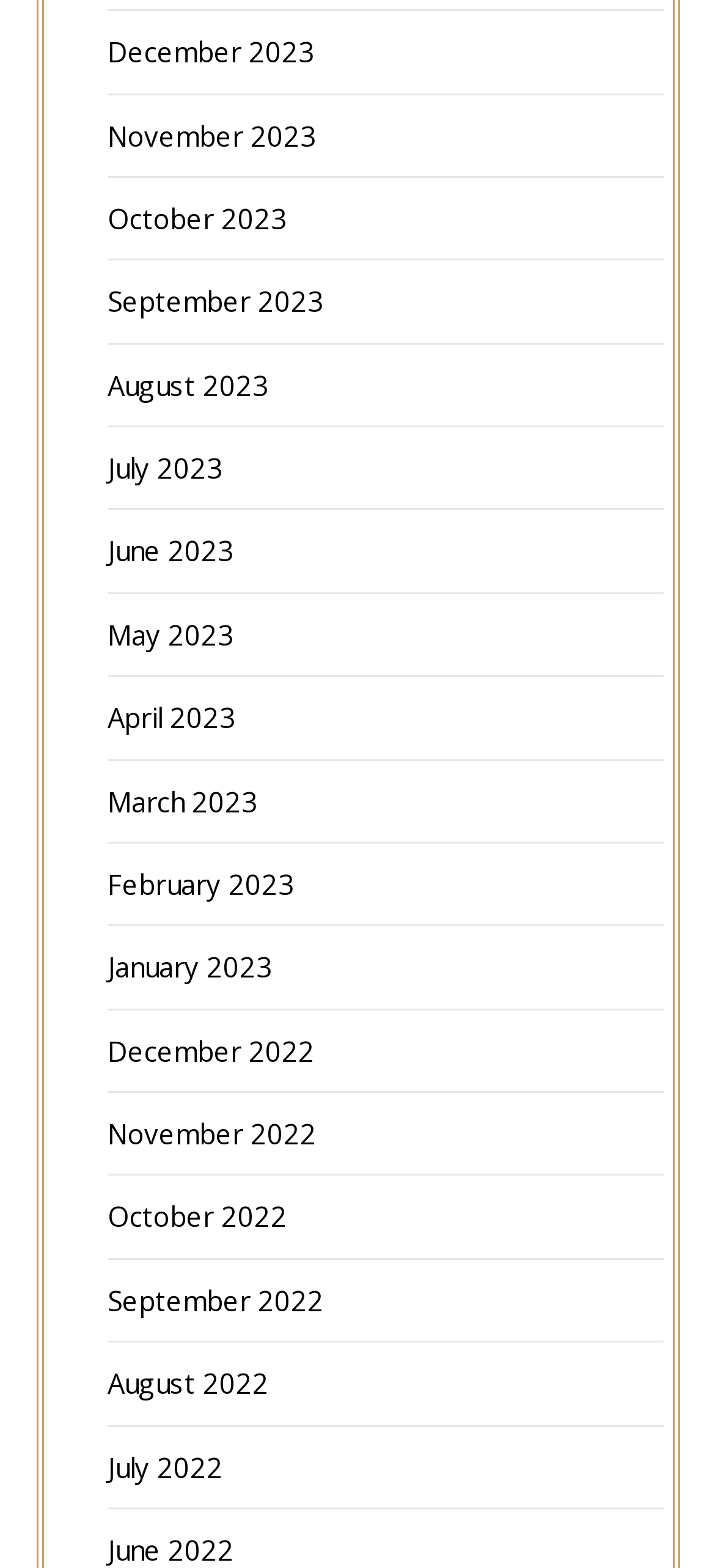Locate the bounding box of the user interface element based on this description: "November 2023".

[0.15, 0.074, 0.442, 0.098]